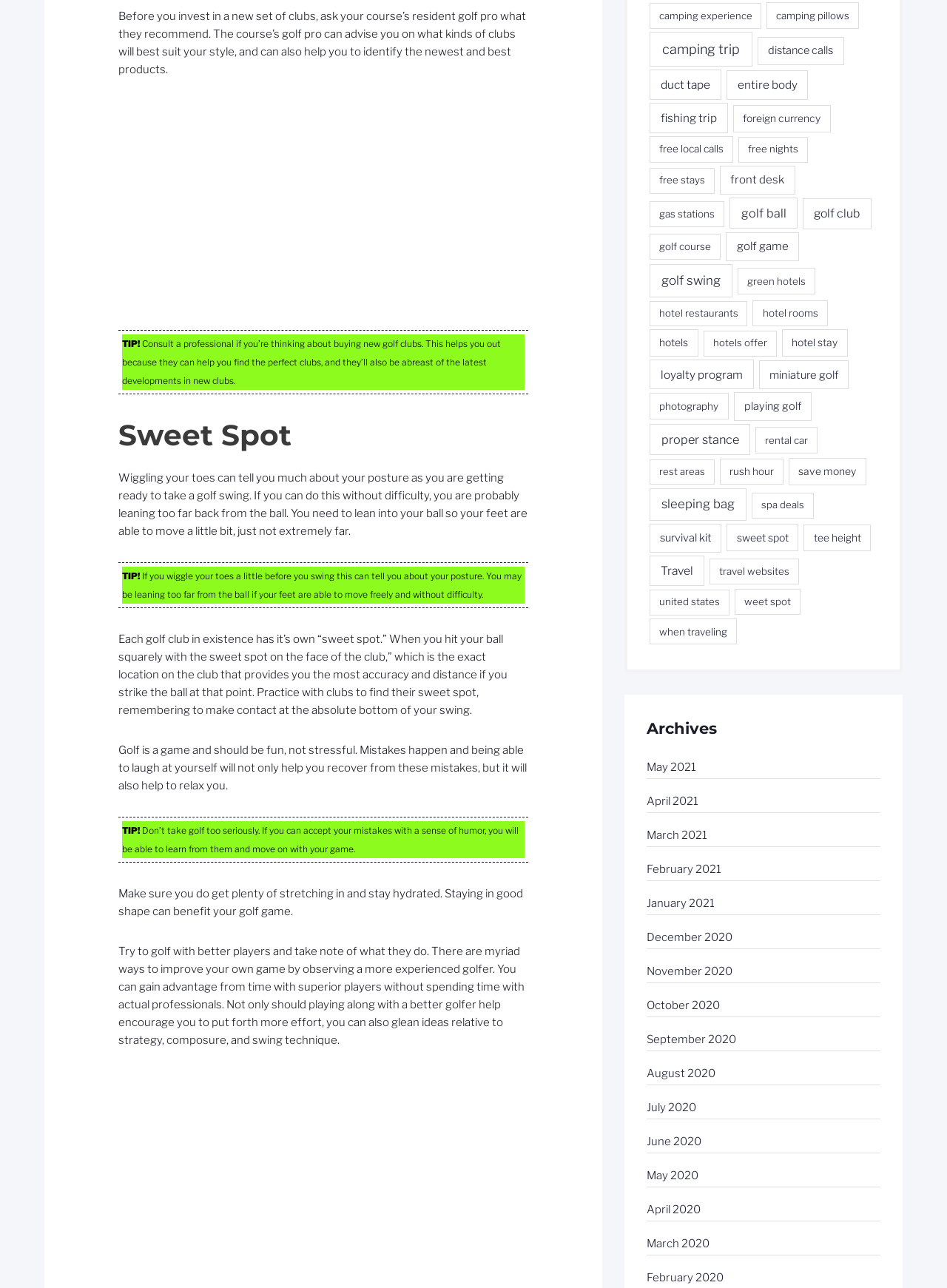Using the information from the screenshot, answer the following question thoroughly:
Why is it important to stay hydrated and stretch while playing golf?

According to the webpage, staying hydrated and stretching can benefit one's golf game. This is likely because it can help improve physical performance and reduce the risk of injury.